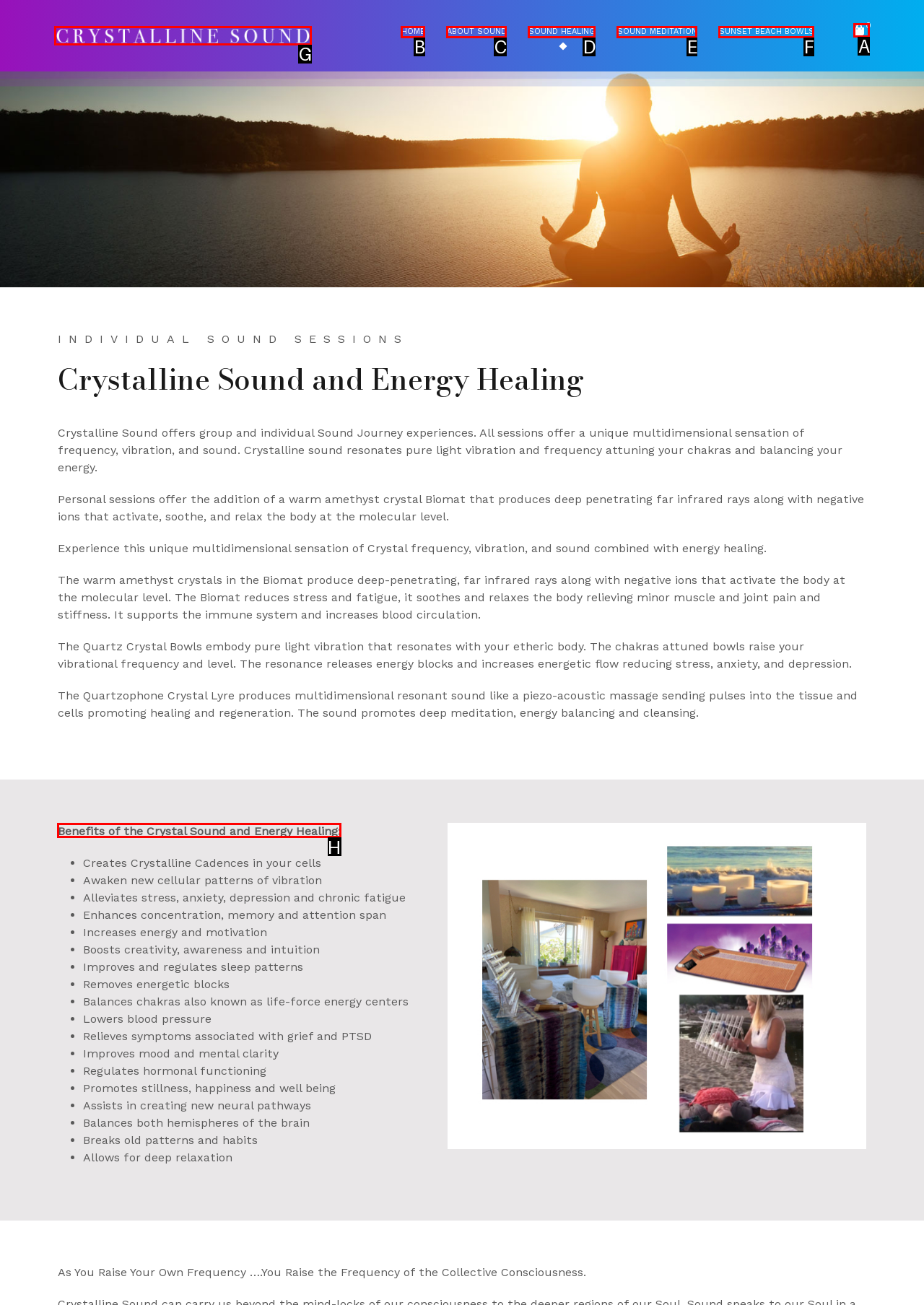From the given options, choose the one to complete the task: Learn about the benefits of Crystal Sound and Energy Healing
Indicate the letter of the correct option.

H